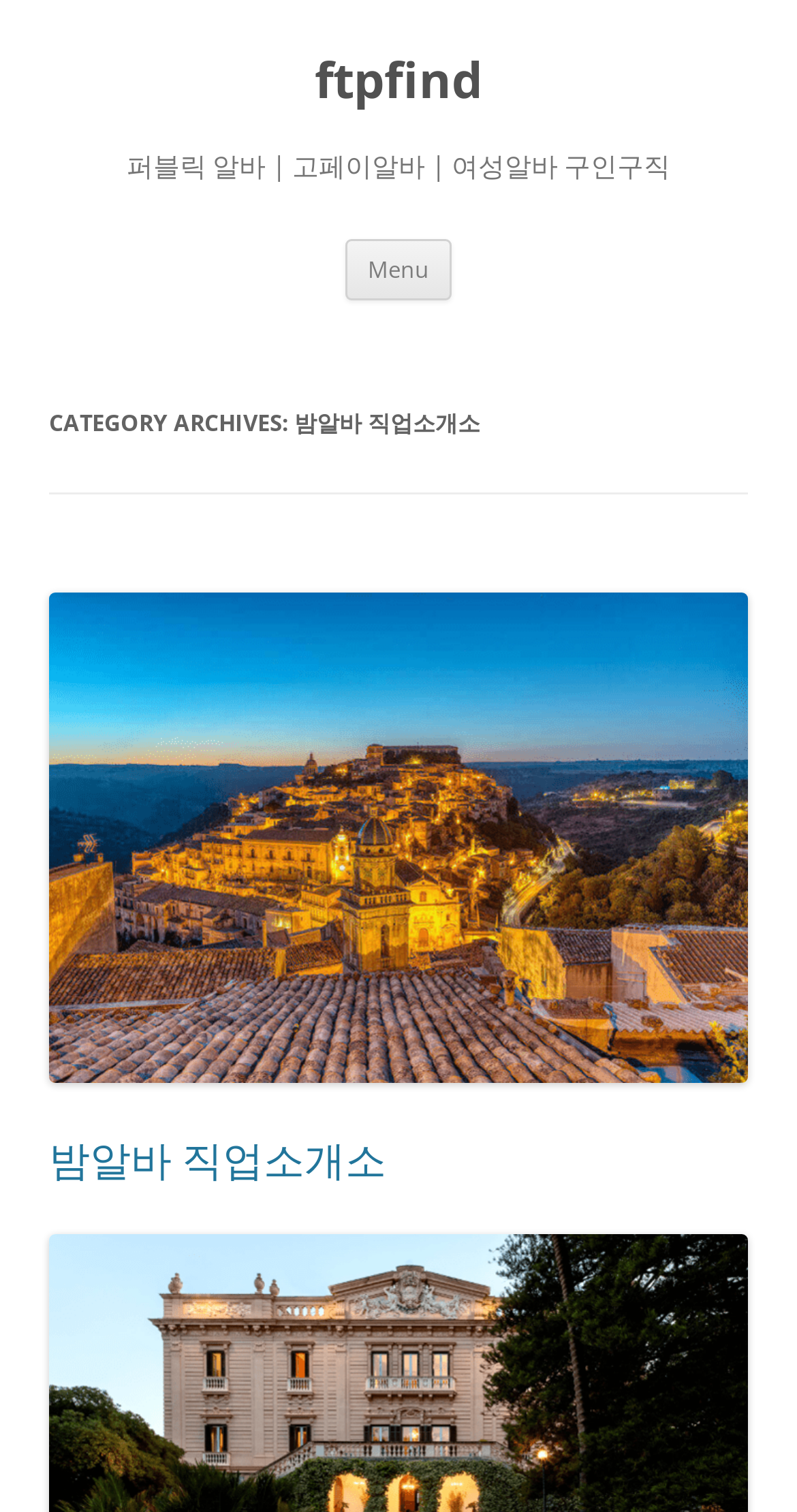What is the purpose of the 'Menu' button?
Please answer the question with as much detail and depth as you can.

The 'Menu' button is typically used to navigate the website, so I can infer that its purpose is to provide a way to access different parts of the website.